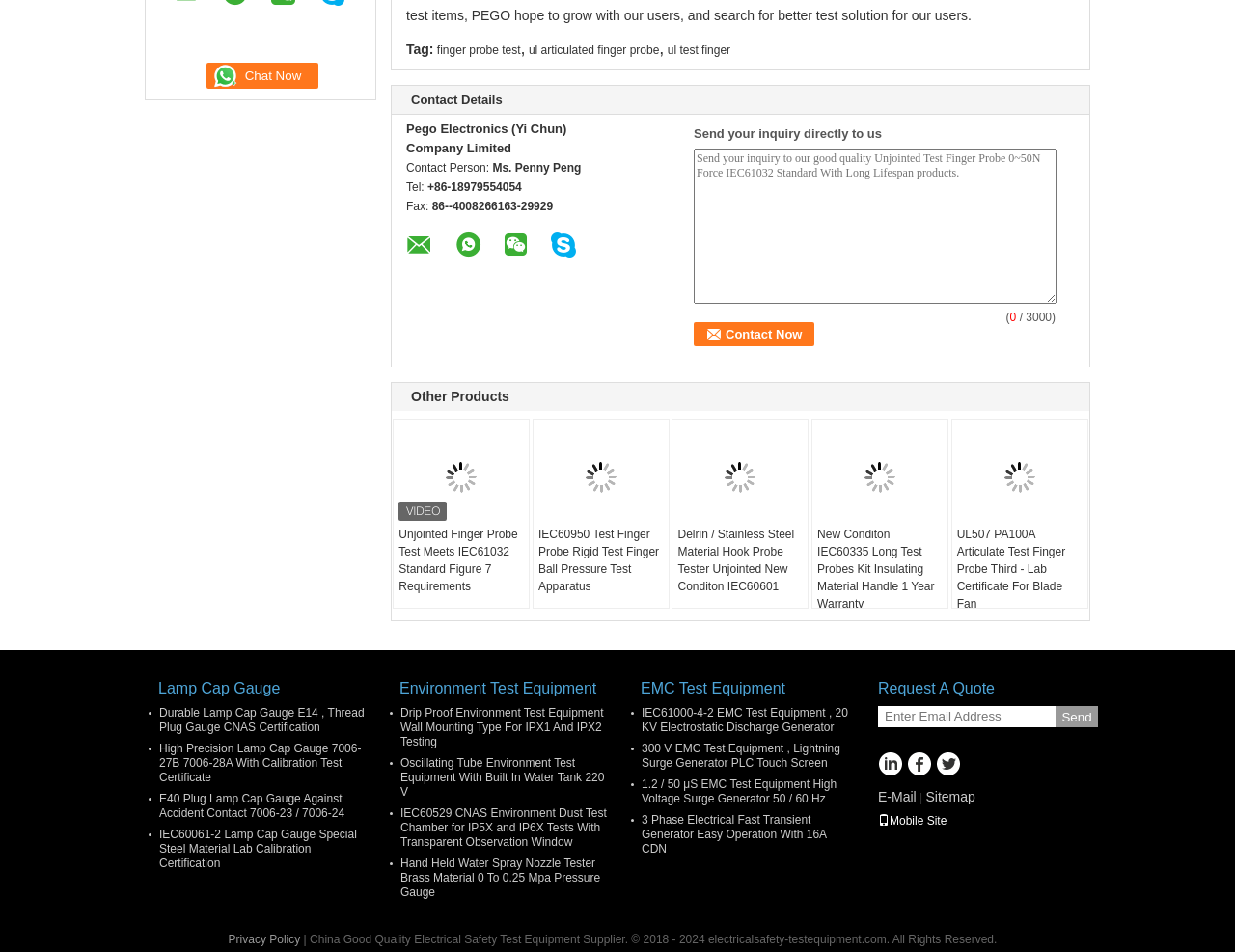Give the bounding box coordinates for the element described by: "Mobile Site".

[0.711, 0.855, 0.767, 0.869]